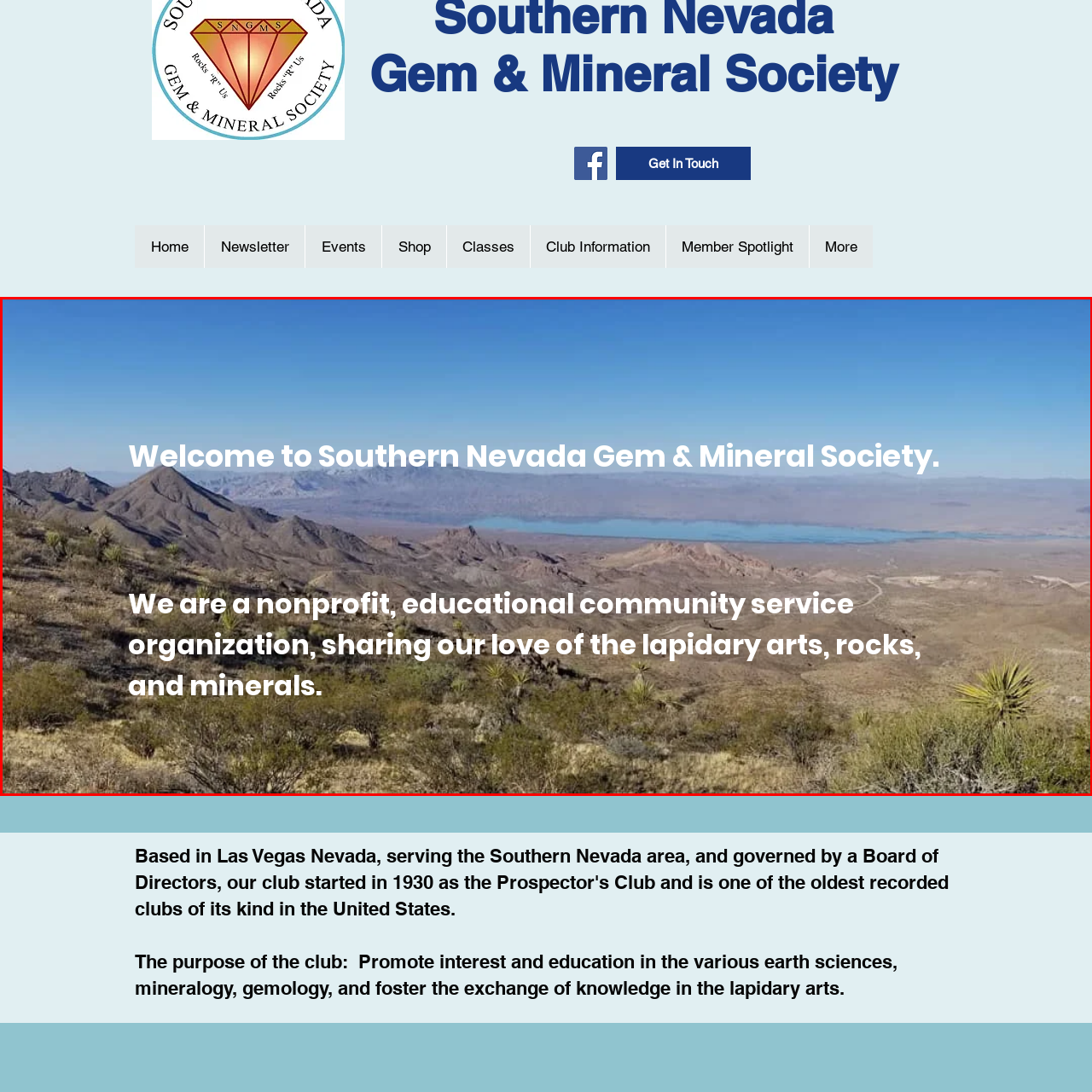What is the purpose of the Southern Nevada Gem & Mineral Society?
Observe the image within the red bounding box and respond to the question with a detailed answer, relying on the image for information.

The caption states that the Southern Nevada Gem & Mineral Society is a nonprofit, educational community service organization, which implies that their purpose is to provide educational services to the community.